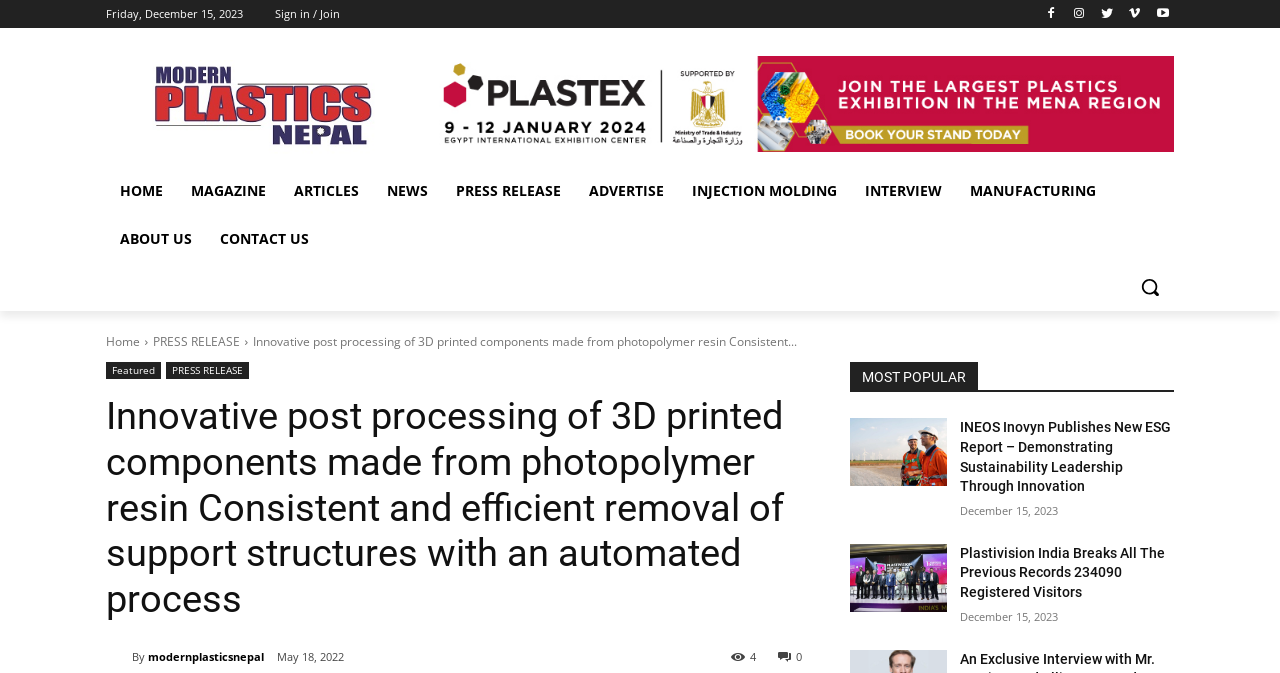Please provide a detailed answer to the question below by examining the image:
How many popular articles are listed?

I found the popular articles section by looking at the heading 'MOST POPULAR'. There are two articles listed under this section.